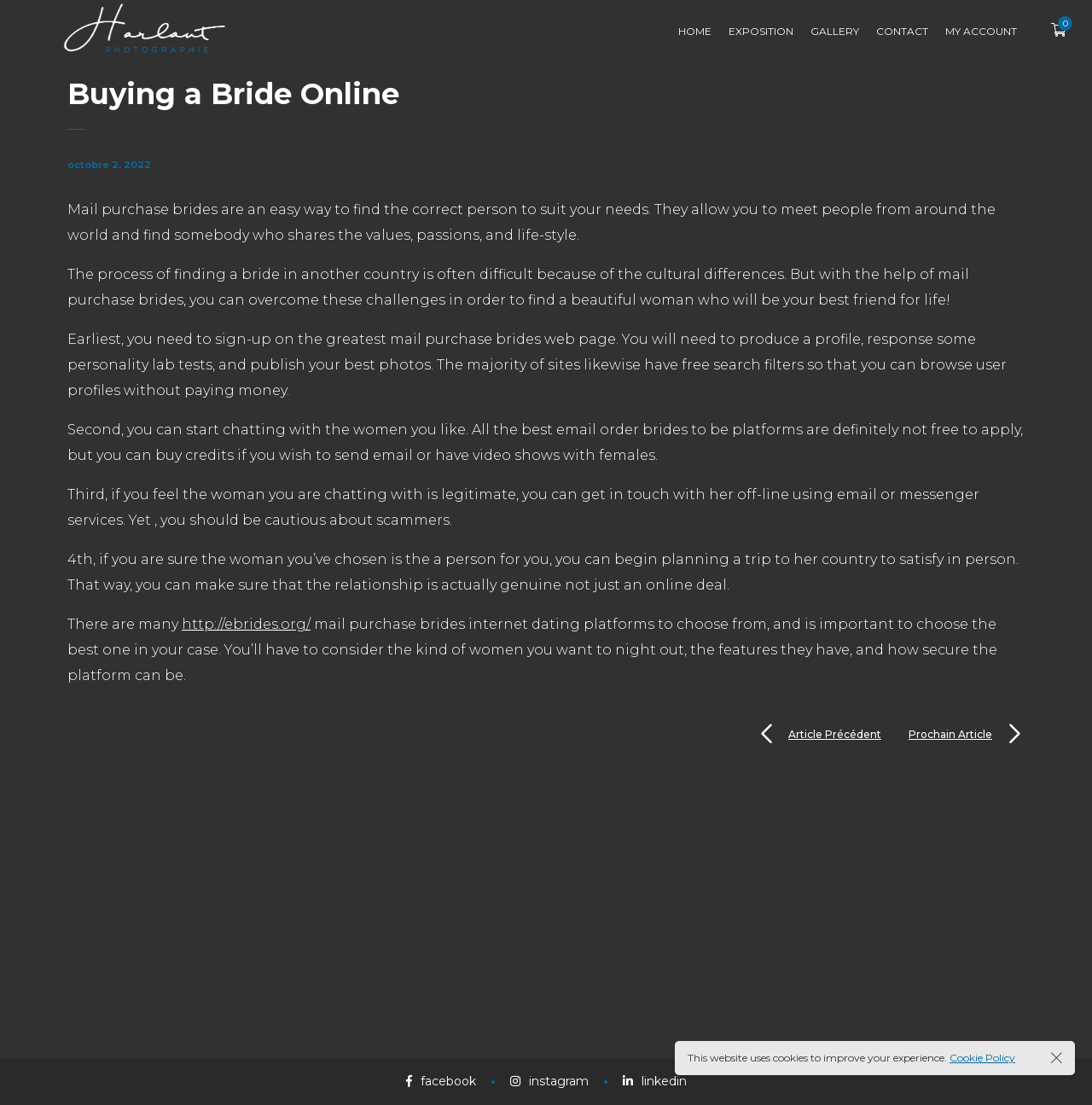Predict the bounding box for the UI component with the following description: "alt="Julien Harlaut Photographie"".

[0.055, 0.0, 0.209, 0.05]